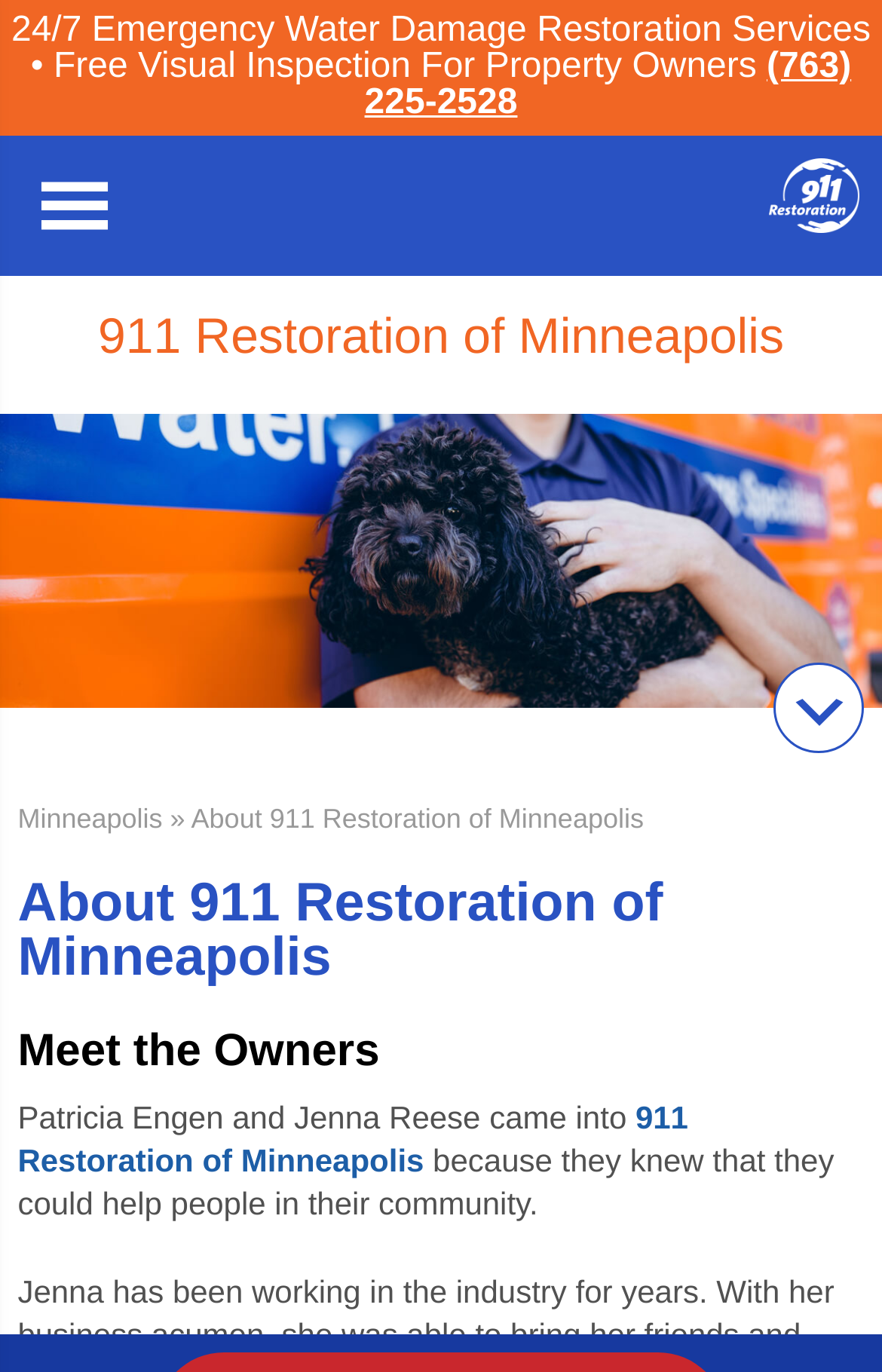Ascertain the bounding box coordinates for the UI element detailed here: "(763) 225-2528". The coordinates should be provided as [left, top, right, bottom] with each value being a float between 0 and 1.

[0.413, 0.035, 0.965, 0.089]